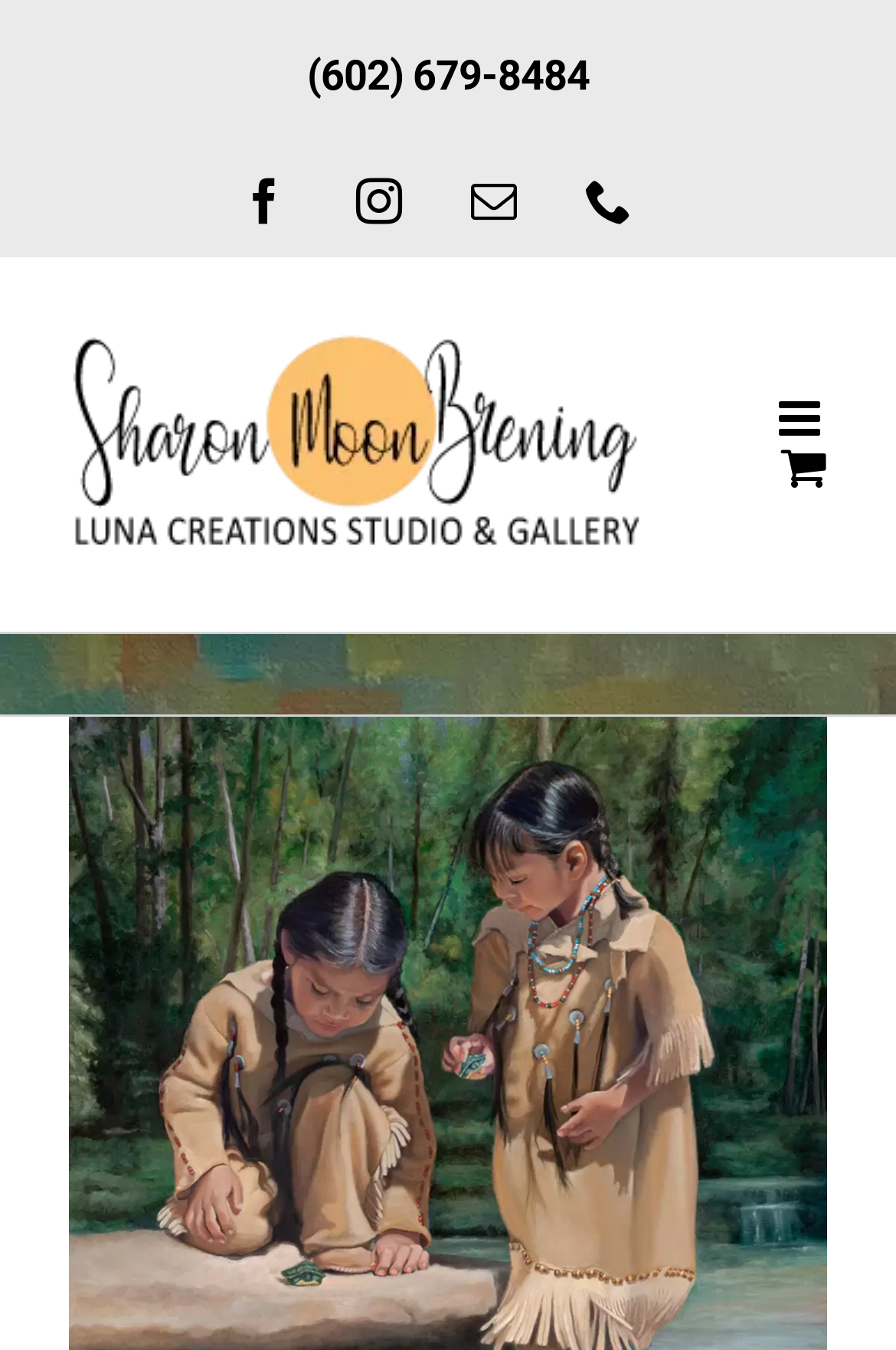How many social media links are there?
Please answer using one word or phrase, based on the screenshot.

3